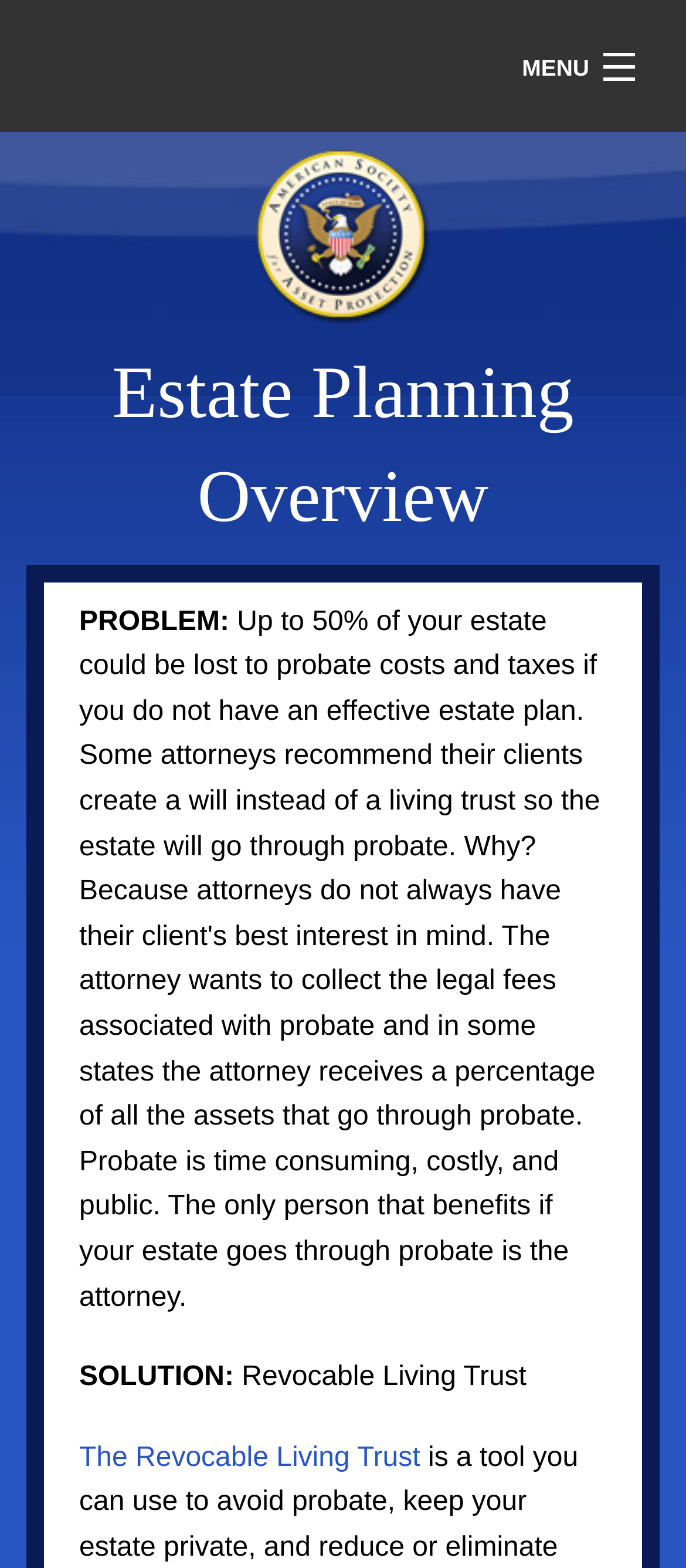Create a detailed summary of the webpage's content and design.

The webpage is about estate planning and asset protection. At the top right corner, there is a "MENU" link. Next to it, on the left, is a "Home Image" link, which contains an image. Below the image, there are several links arranged vertically, including "Lawsuit Protection", "Tax Reduction", "Estate Planning", "Legal Experts", "Myths", "FAQ's", "Resources", and "Contact". Each of these links has a corresponding "Back" heading to its right.

On the top left corner, there is a "Login" link. Below it, there is an image with no description. 

The main content of the webpage is headed by "Estate Planning Overview". Below this heading, there are three sections of text. The first section is labeled "PROBLEM:" and is located at the top left. The second section is labeled "SOLUTION:" and is located at the bottom left. The third section is about "Revocable Living Trust" and is located at the bottom right. There is also a link to "The Revocable Living Trust" below the "SOLUTION:" section.